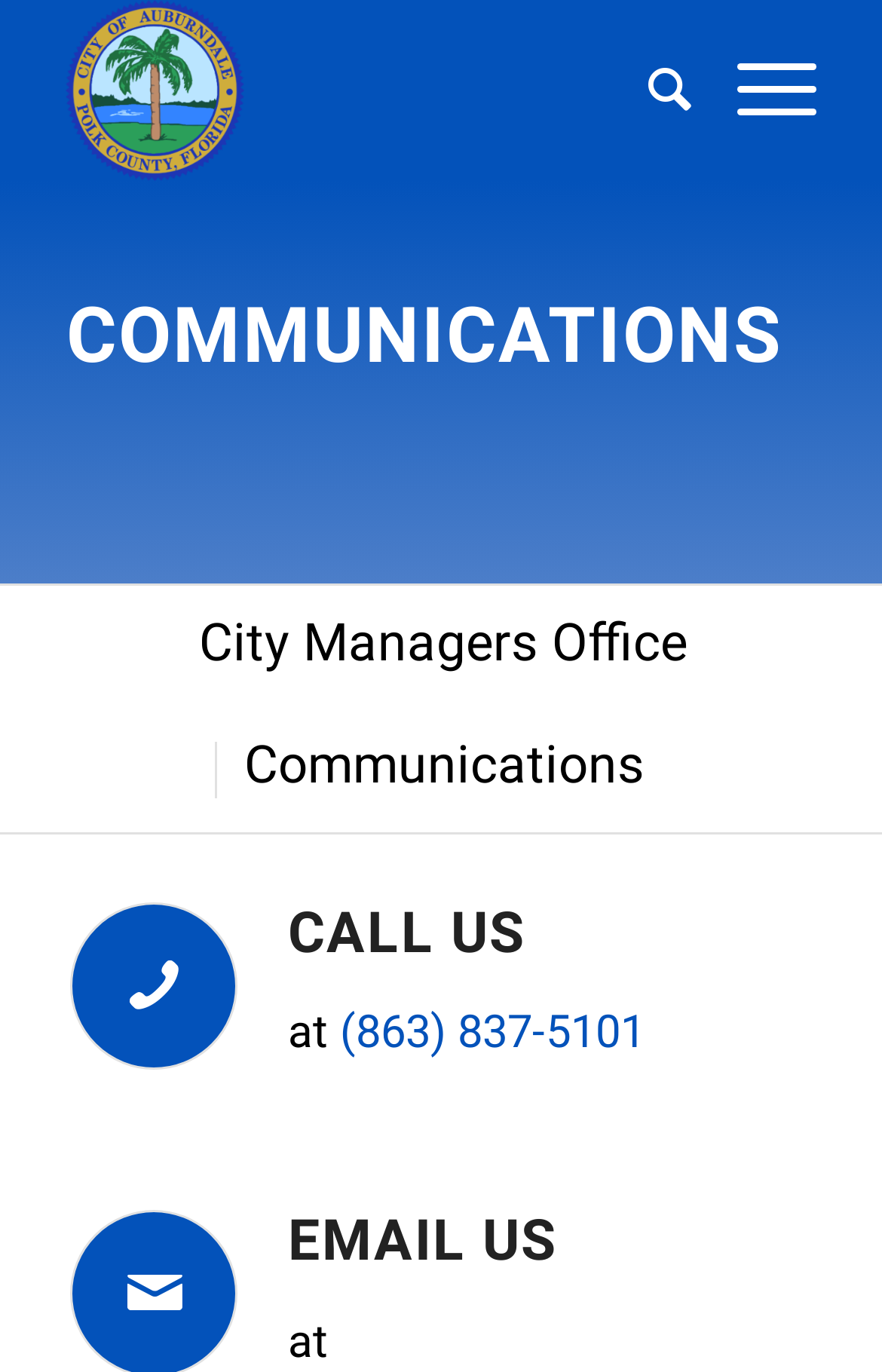Specify the bounding box coordinates (top-left x, top-left y, bottom-right x, bottom-right y) of the UI element in the screenshot that matches this description: City Managers Office

[0.195, 0.452, 0.805, 0.492]